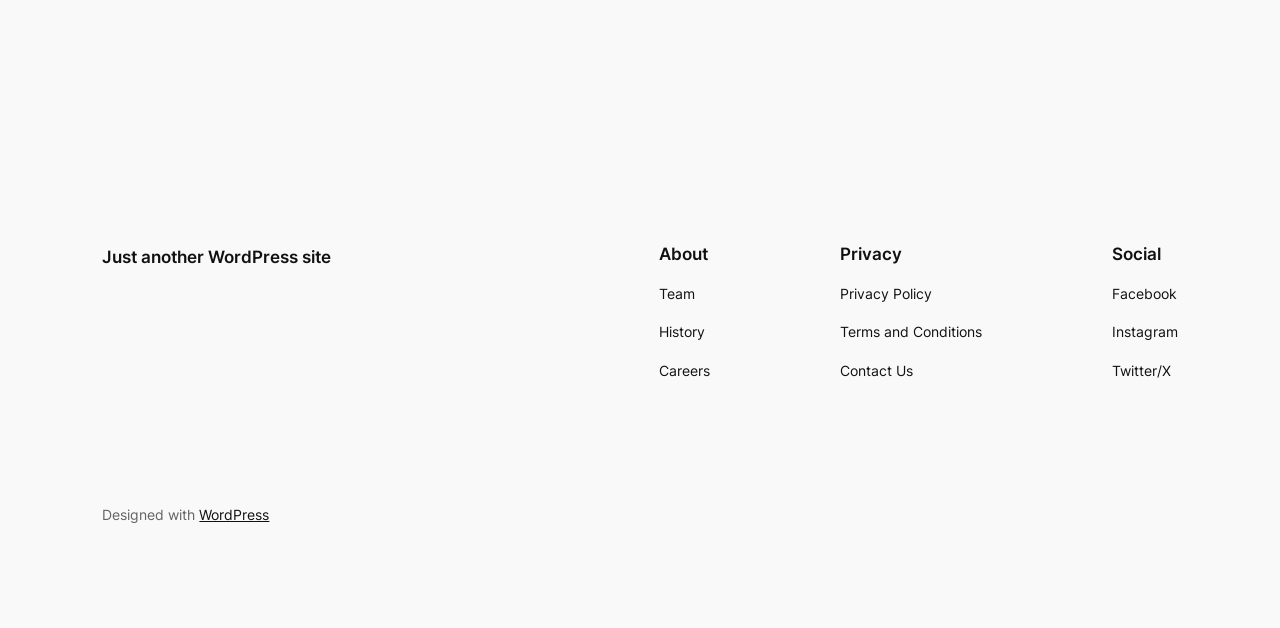Locate the bounding box coordinates of the area you need to click to fulfill this instruction: 'Visit the Fairtrade Website'. The coordinates must be in the form of four float numbers ranging from 0 to 1: [left, top, right, bottom].

None